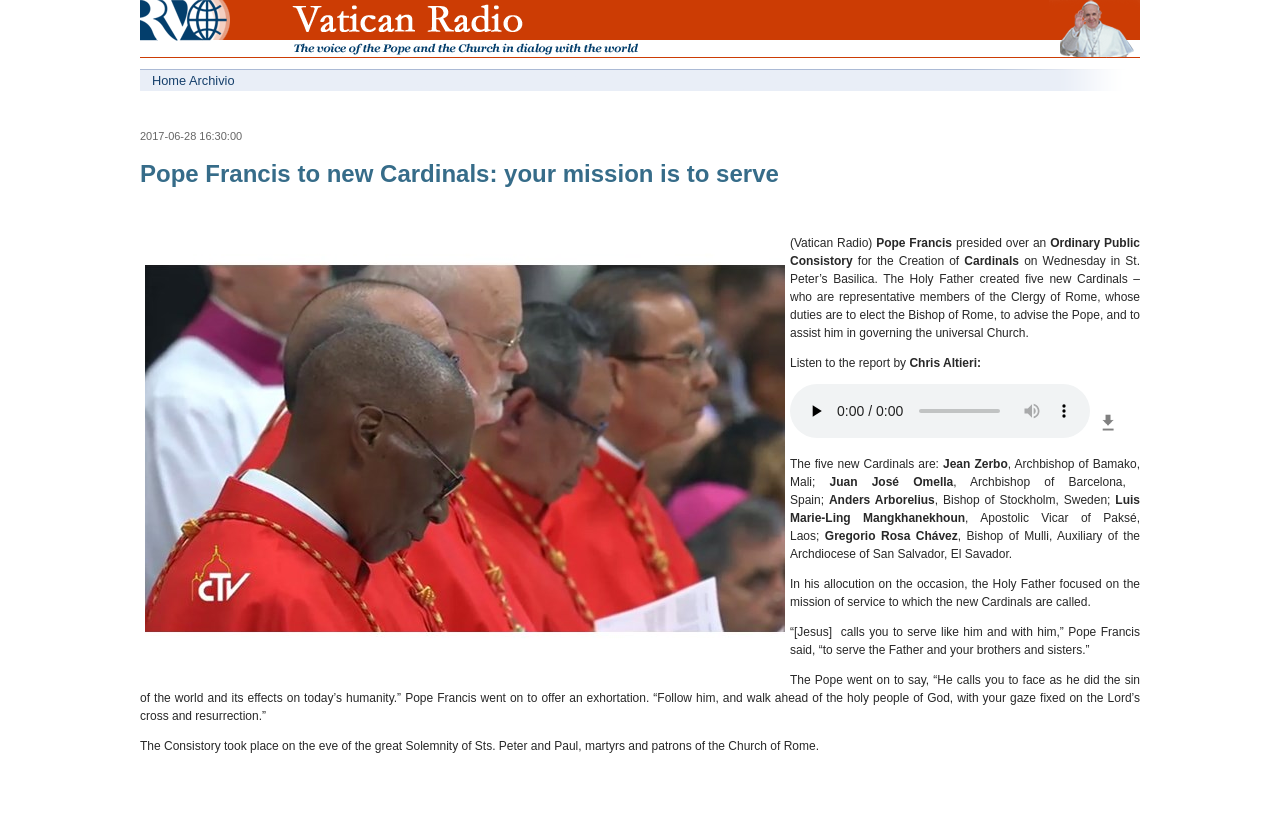Based on the element description: "Home Archivio", identify the bounding box coordinates for this UI element. The coordinates must be four float numbers between 0 and 1, listed as [left, top, right, bottom].

[0.109, 0.085, 0.5, 0.111]